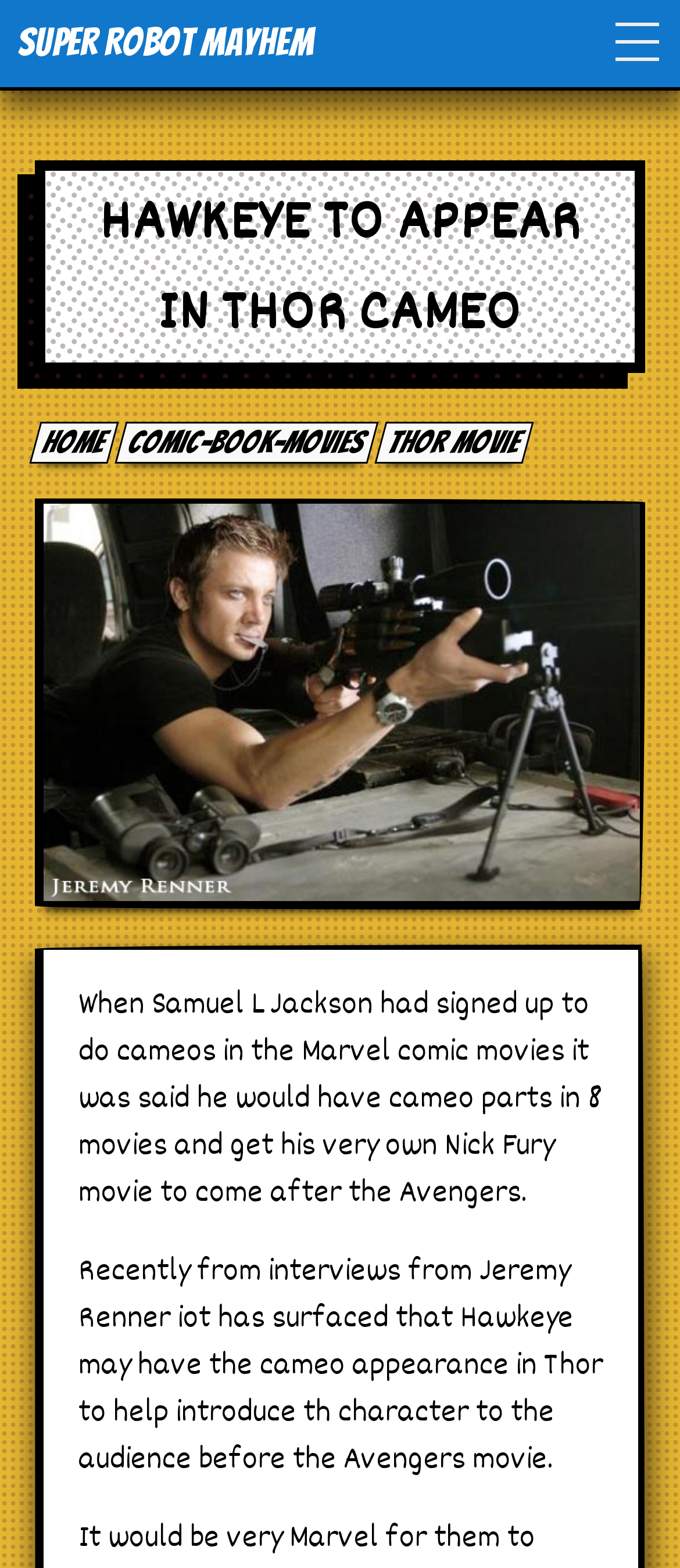Predict the bounding box coordinates of the area that should be clicked to accomplish the following instruction: "Learn about gardening". The bounding box coordinates should consist of four float numbers between 0 and 1, i.e., [left, top, right, bottom].

None